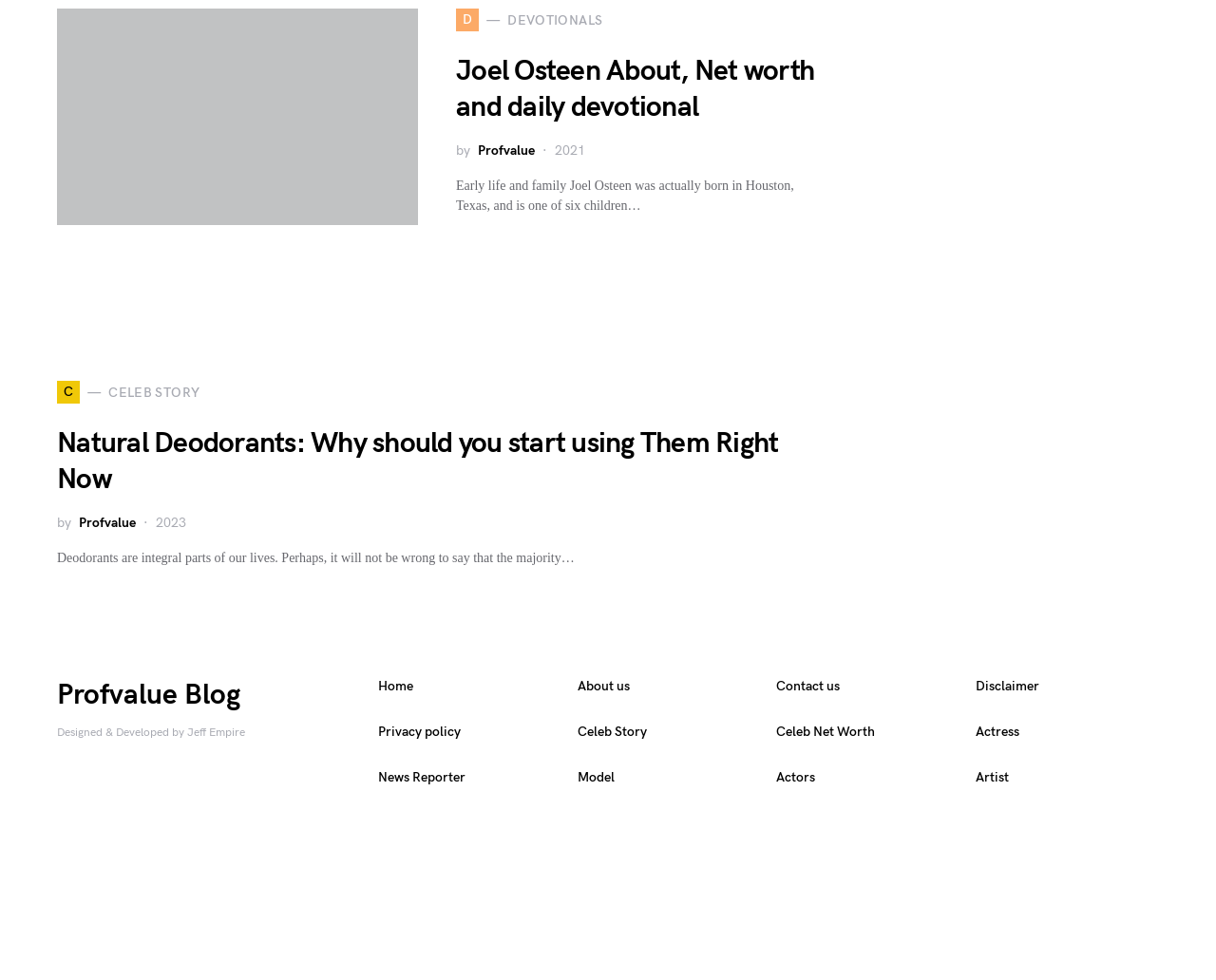What is the name of the person mentioned in the first article?
Using the details shown in the screenshot, provide a comprehensive answer to the question.

The first article has a heading 'Joel Osteen About, Net worth and daily devotional' which indicates that the person mentioned in the article is Joel Osteen.